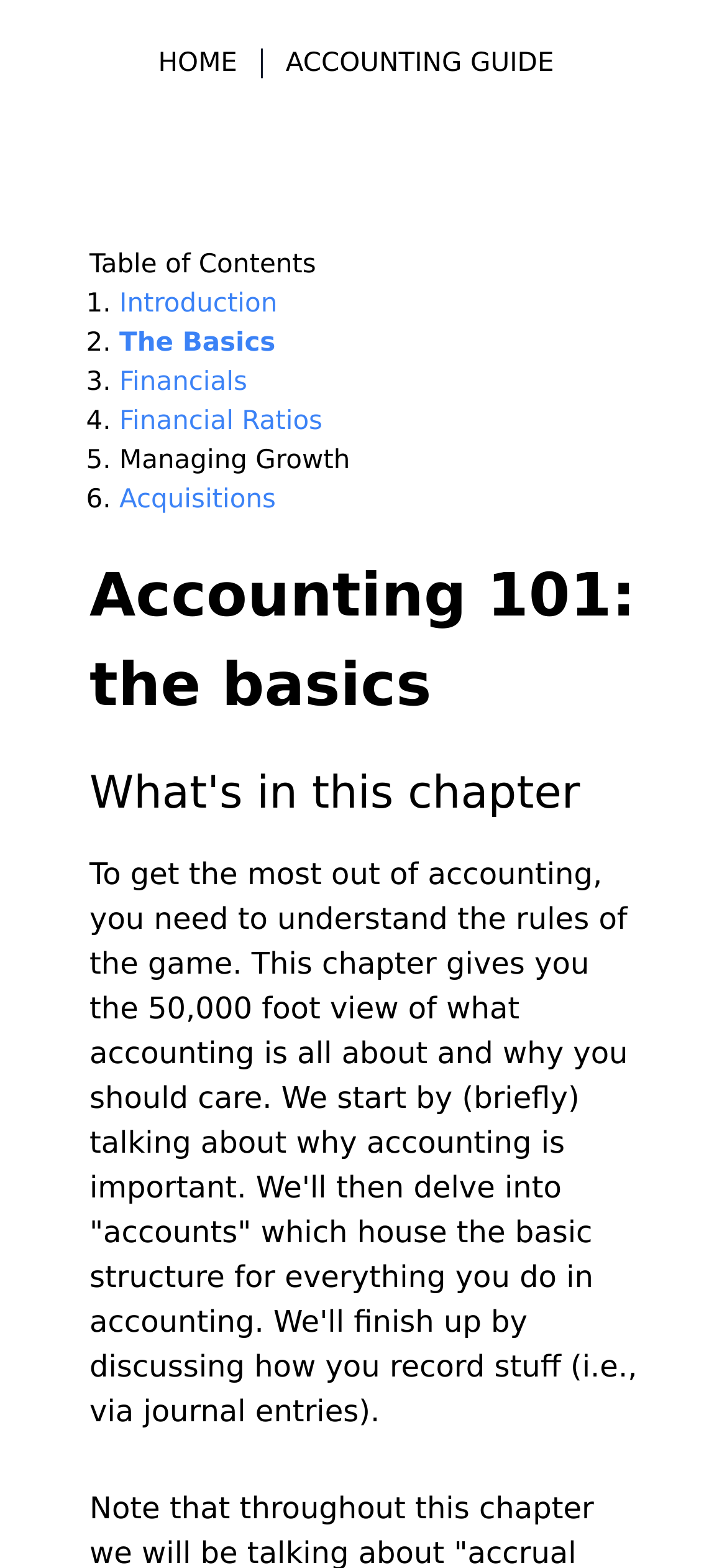Provide the bounding box coordinates of the HTML element this sentence describes: "The Basics". The bounding box coordinates consist of four float numbers between 0 and 1, i.e., [left, top, right, bottom].

[0.164, 0.209, 0.379, 0.228]